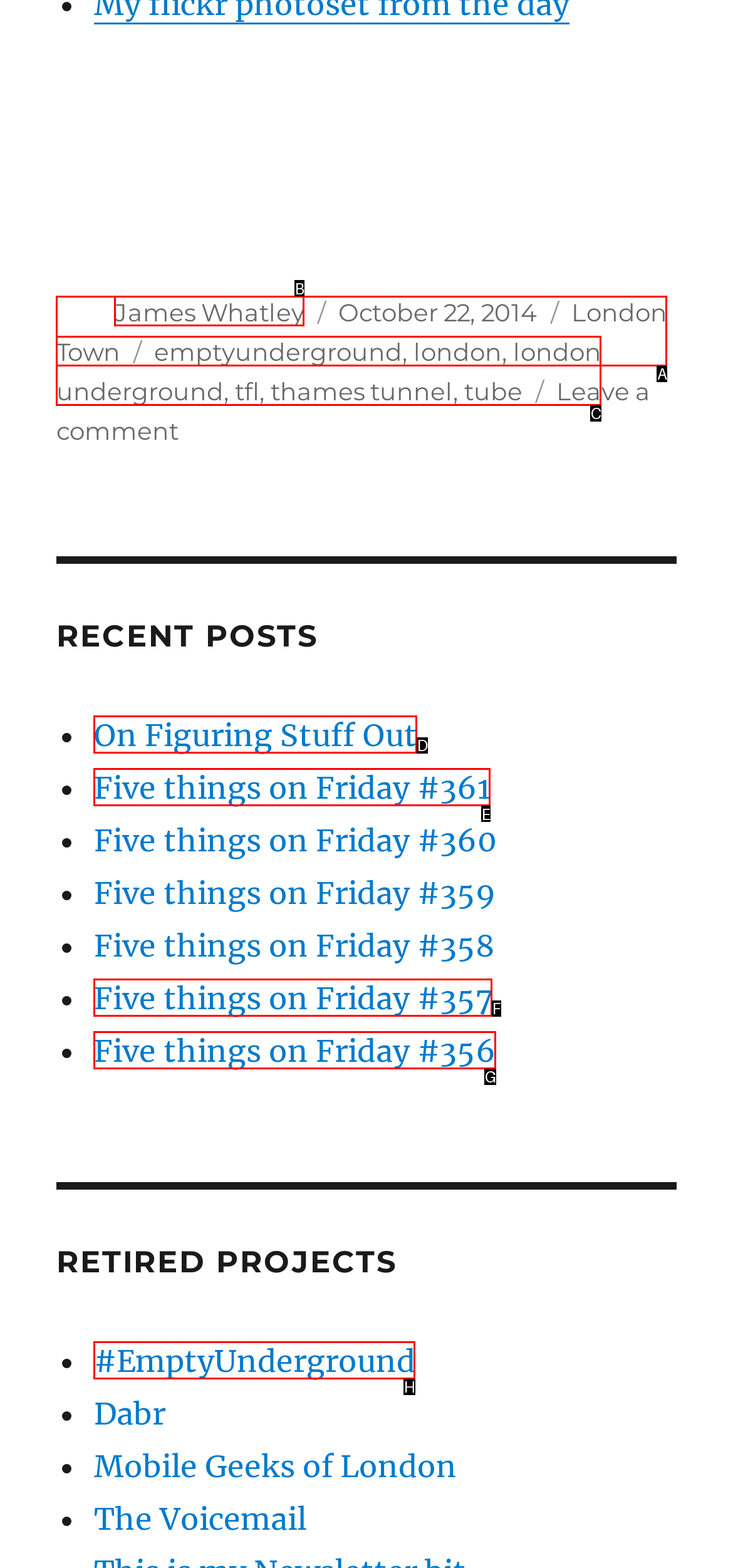From the given choices, which option should you click to complete this task: Visit company website? Answer with the letter of the correct option.

None